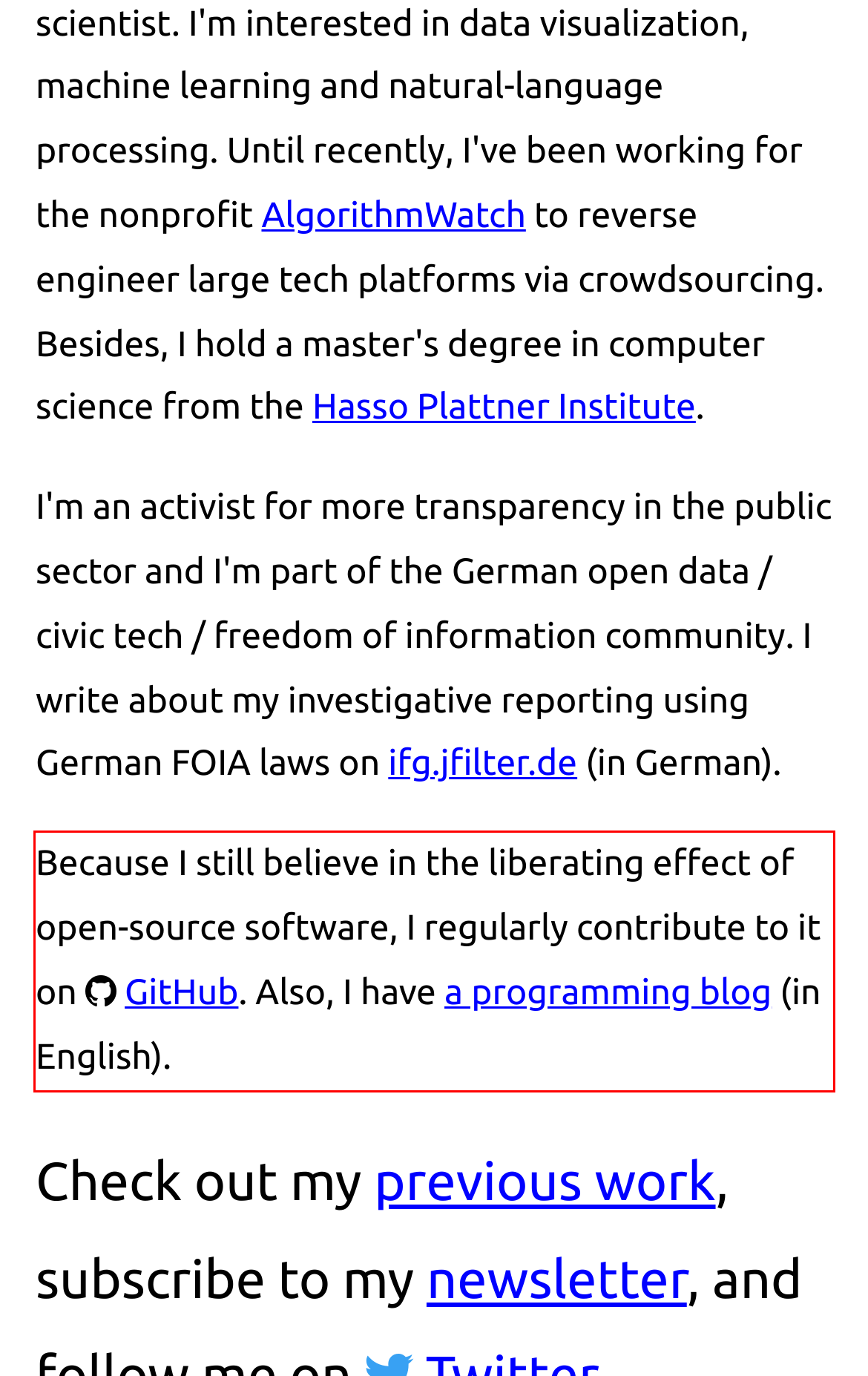Extract and provide the text found inside the red rectangle in the screenshot of the webpage.

Because I still believe in the liberating effect of open-source software, I regularly contribute to it on GitHub. Also, I have a programming blog (in English).